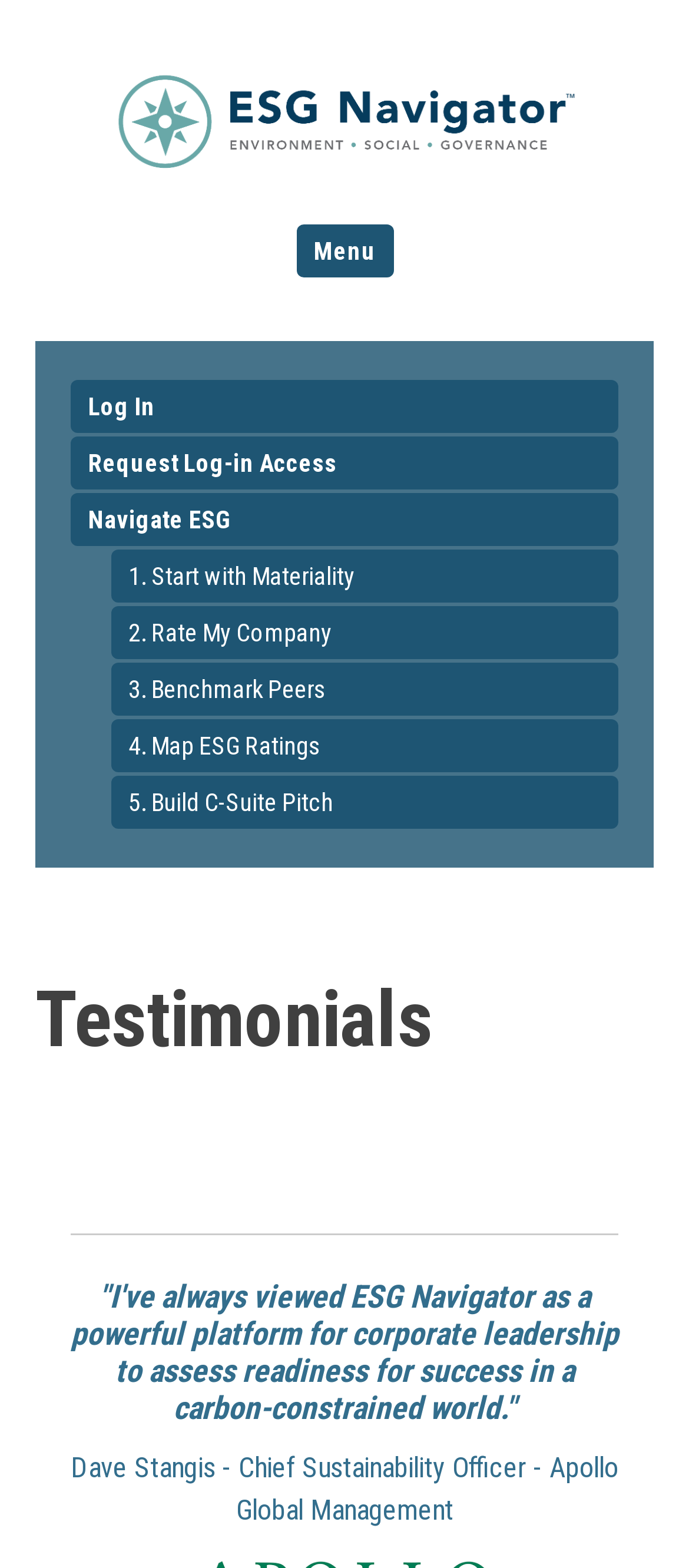Locate the UI element described by Request Log-in Access and provide its bounding box coordinates. Use the format (top-left x, top-left y, bottom-right x, bottom-right y) with all values as floating point numbers between 0 and 1.

[0.103, 0.279, 0.897, 0.312]